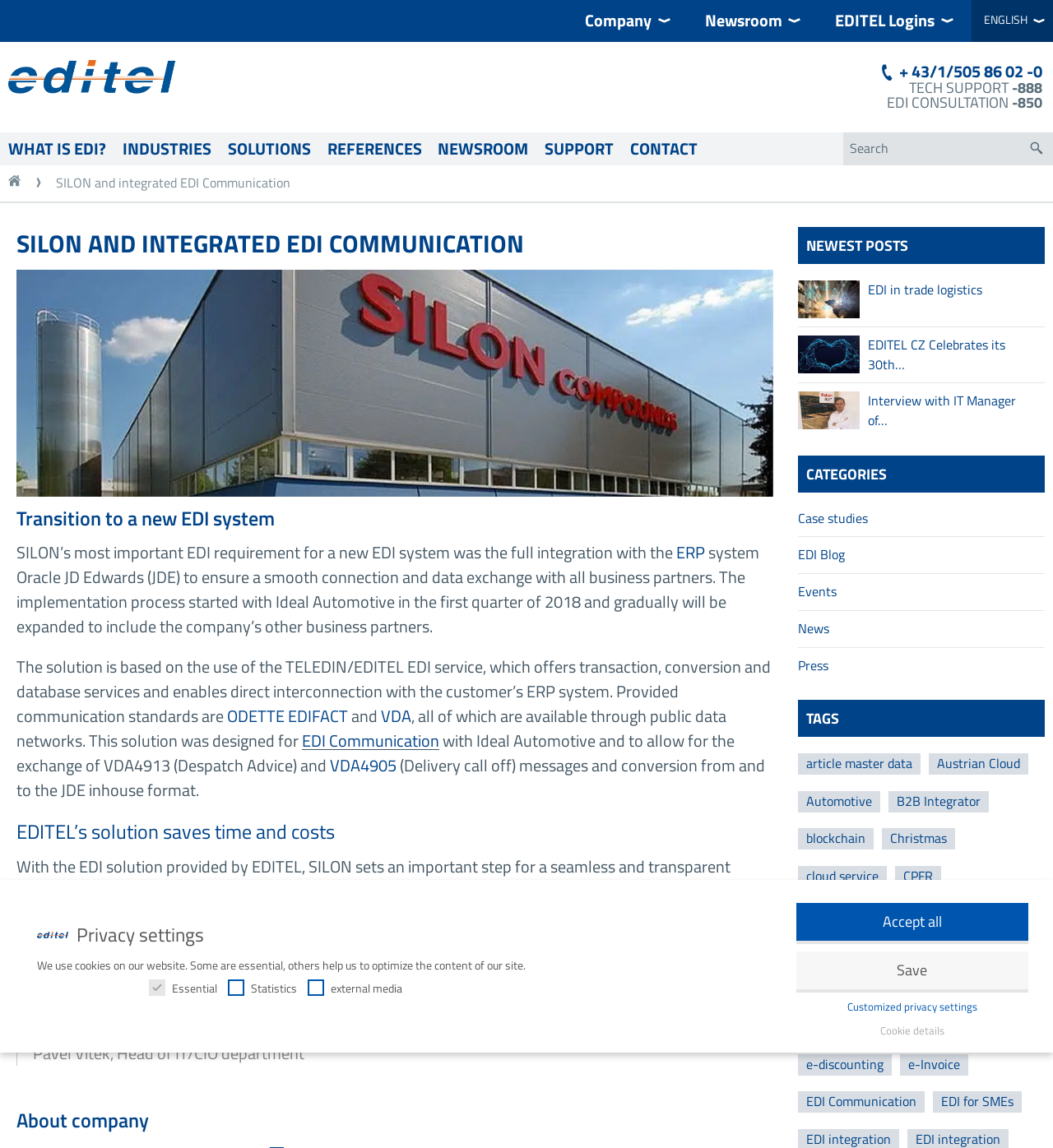Please determine the bounding box coordinates of the element's region to click for the following instruction: "Click the logo".

[0.0, 0.036, 0.175, 0.115]